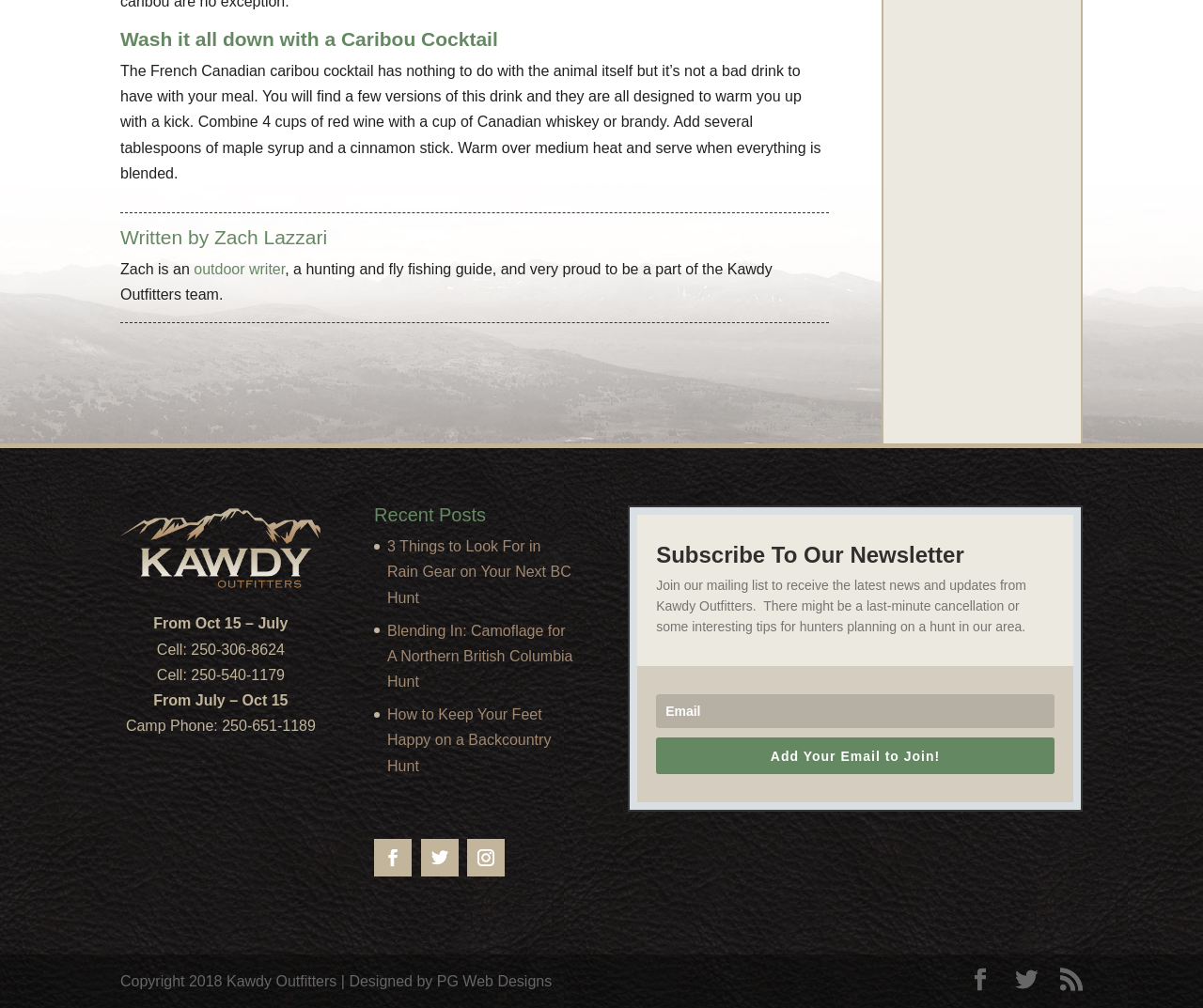Please provide the bounding box coordinates for the element that needs to be clicked to perform the instruction: "Buy Bitcoin". The coordinates must consist of four float numbers between 0 and 1, formatted as [left, top, right, bottom].

None